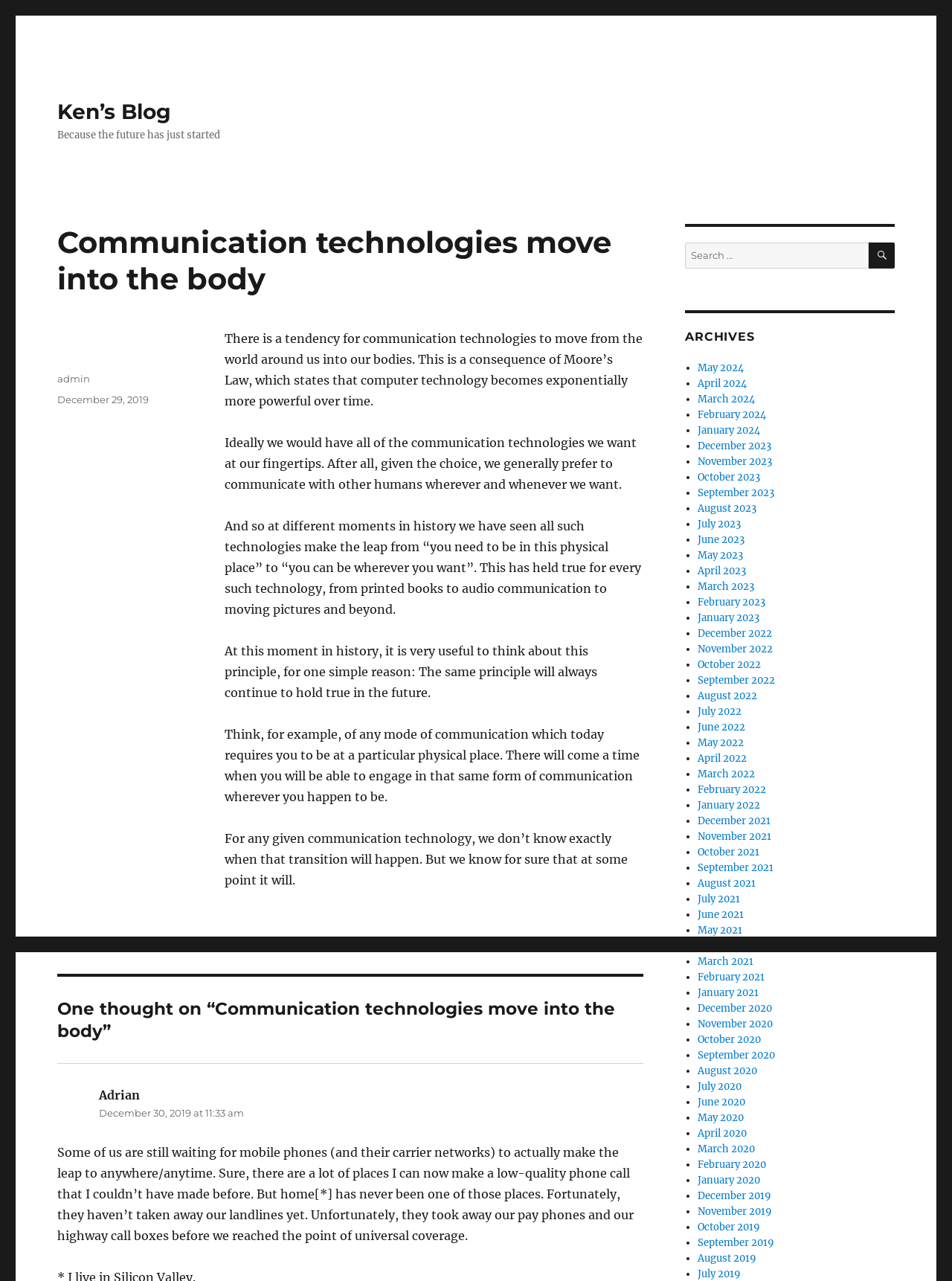Locate the bounding box of the user interface element based on this description: "November 2019".

[0.733, 0.941, 0.811, 0.951]